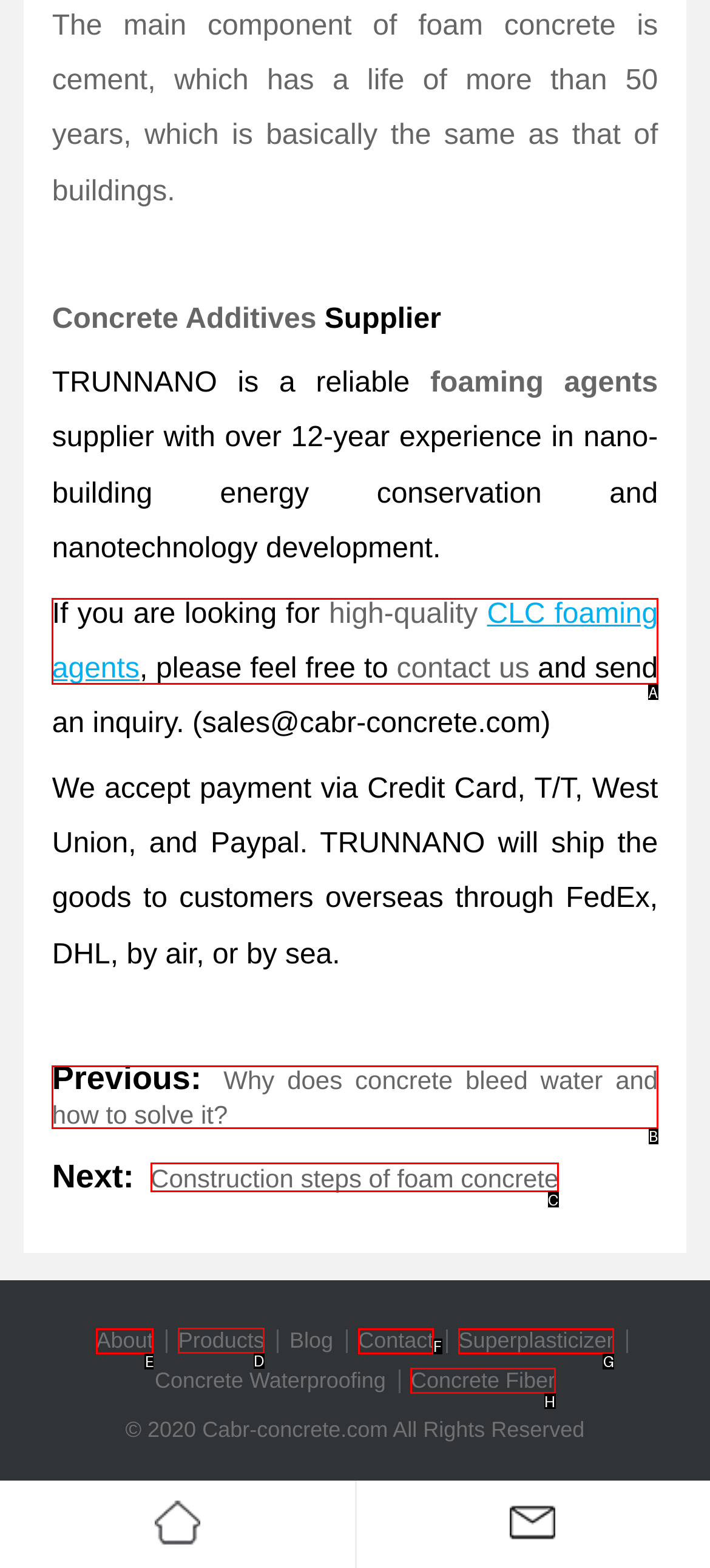Indicate which lettered UI element to click to fulfill the following task: Click on 'Products'
Provide the letter of the correct option.

D